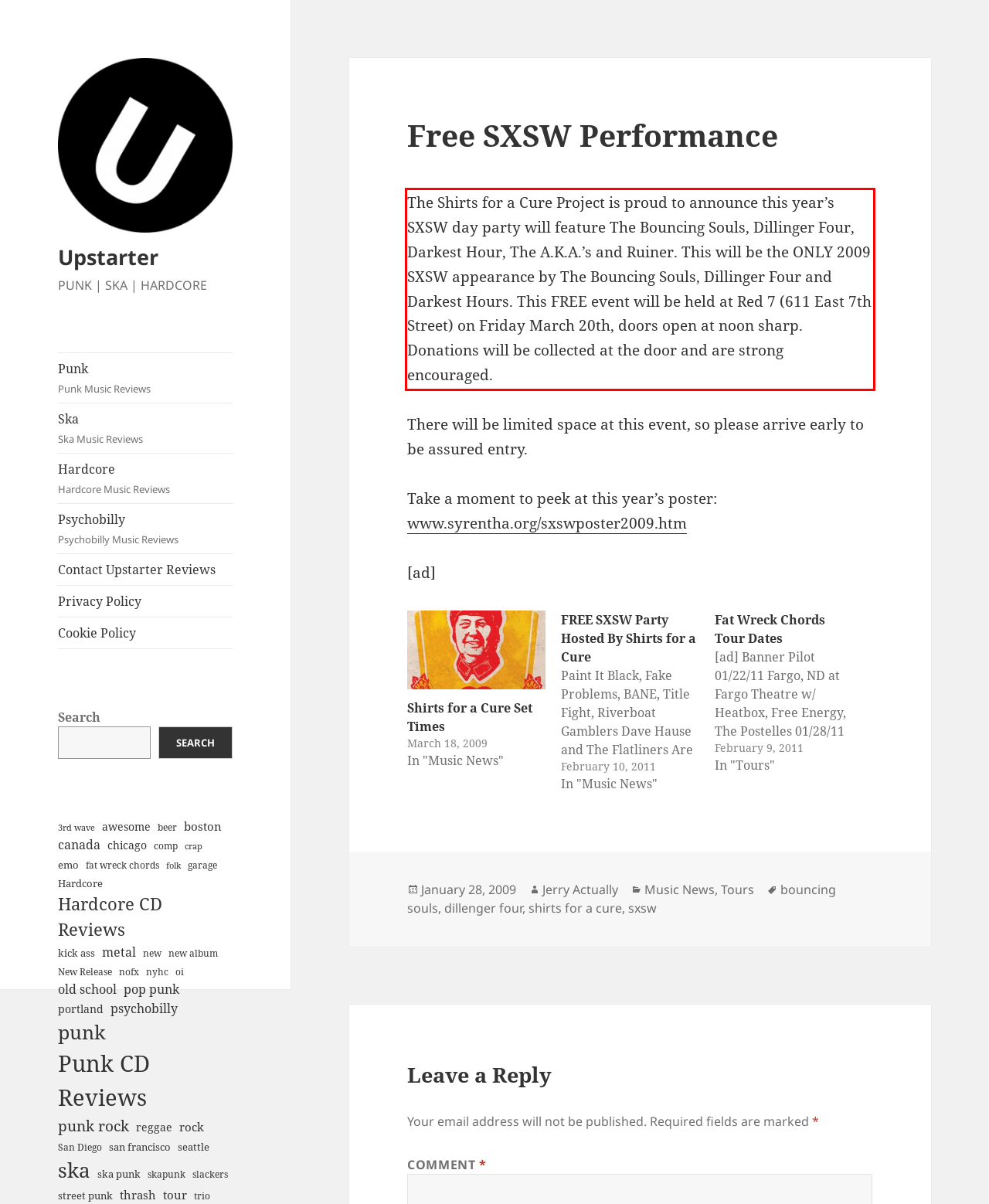Please examine the webpage screenshot and extract the text within the red bounding box using OCR.

The Shirts for a Cure Project is proud to announce this year’s SXSW day party will feature The Bouncing Souls, Dillinger Four, Darkest Hour, The A.K.A.’s and Ruiner. This will be the ONLY 2009 SXSW appearance by The Bouncing Souls, Dillinger Four and Darkest Hours. This FREE event will be held at Red 7 (611 East 7th Street) on Friday March 20th, doors open at noon sharp. Donations will be collected at the door and are strong encouraged.